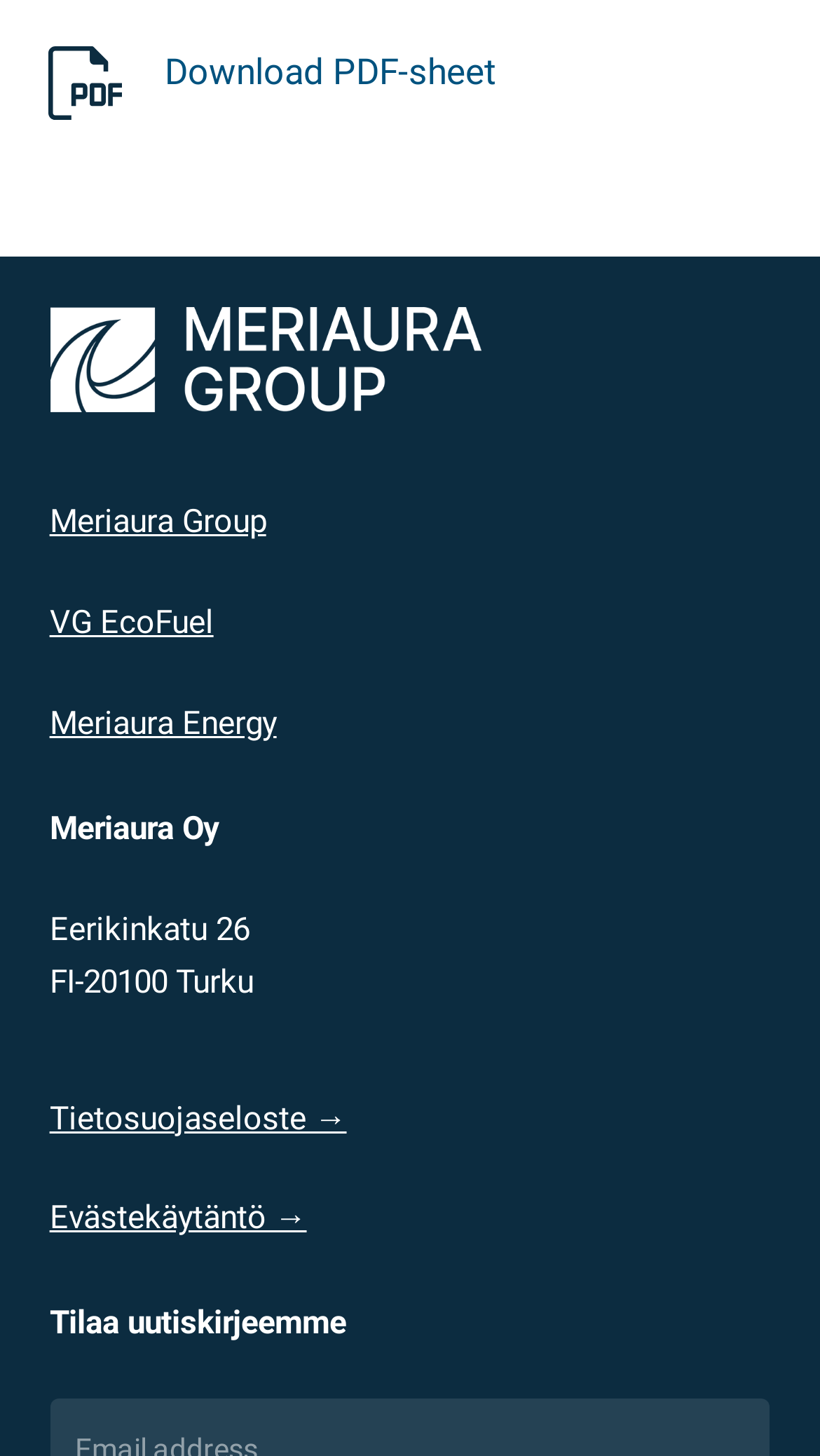Identify and provide the bounding box coordinates of the UI element described: "Meriaura Energy". The coordinates should be formatted as [left, top, right, bottom], with each number being a float between 0 and 1.

[0.06, 0.483, 0.337, 0.509]